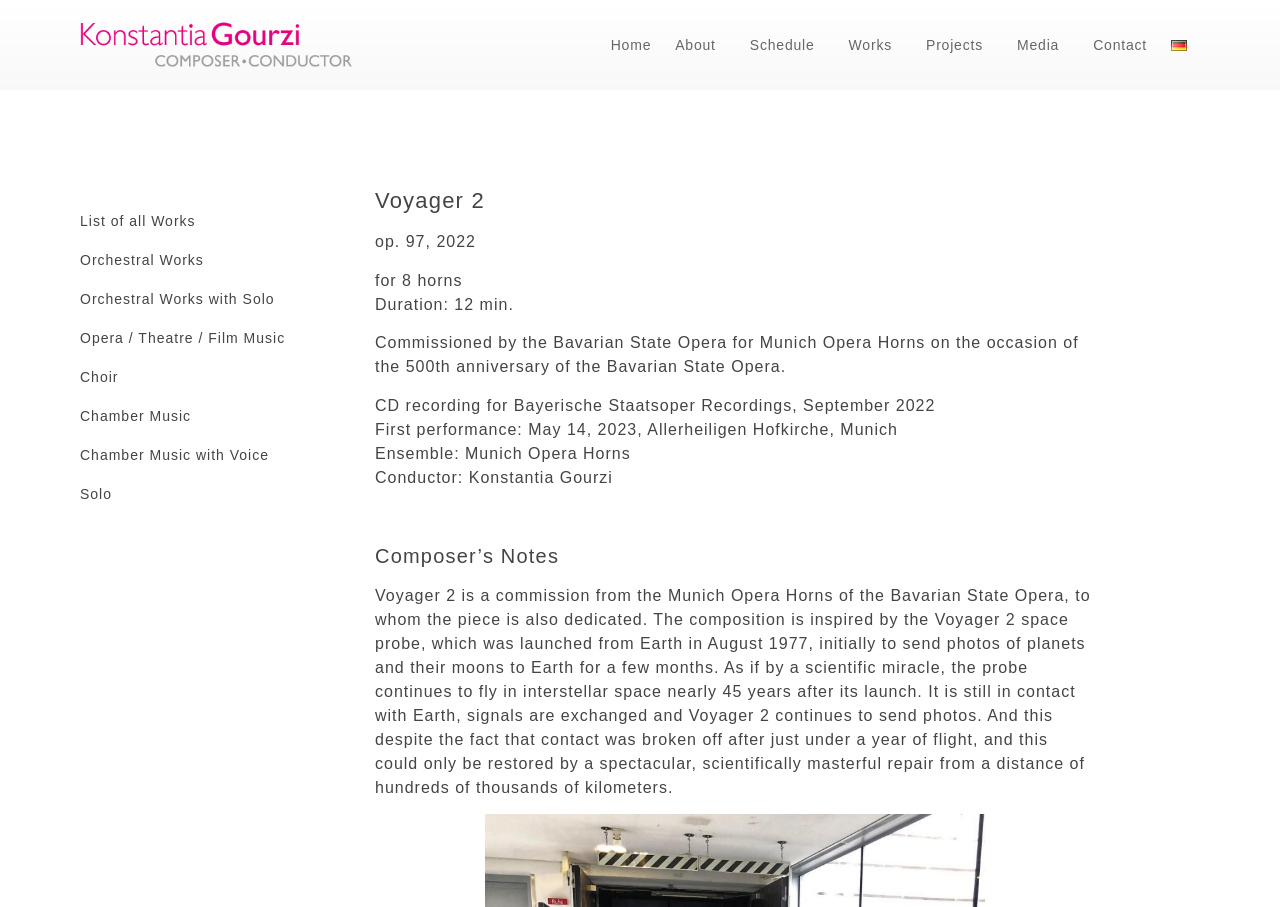Given the element description, predict the bounding box coordinates in the format (top-left x, top-left y, bottom-right x, bottom-right y), using floating point numbers between 0 and 1: Orchestral Works

[0.047, 0.266, 0.27, 0.309]